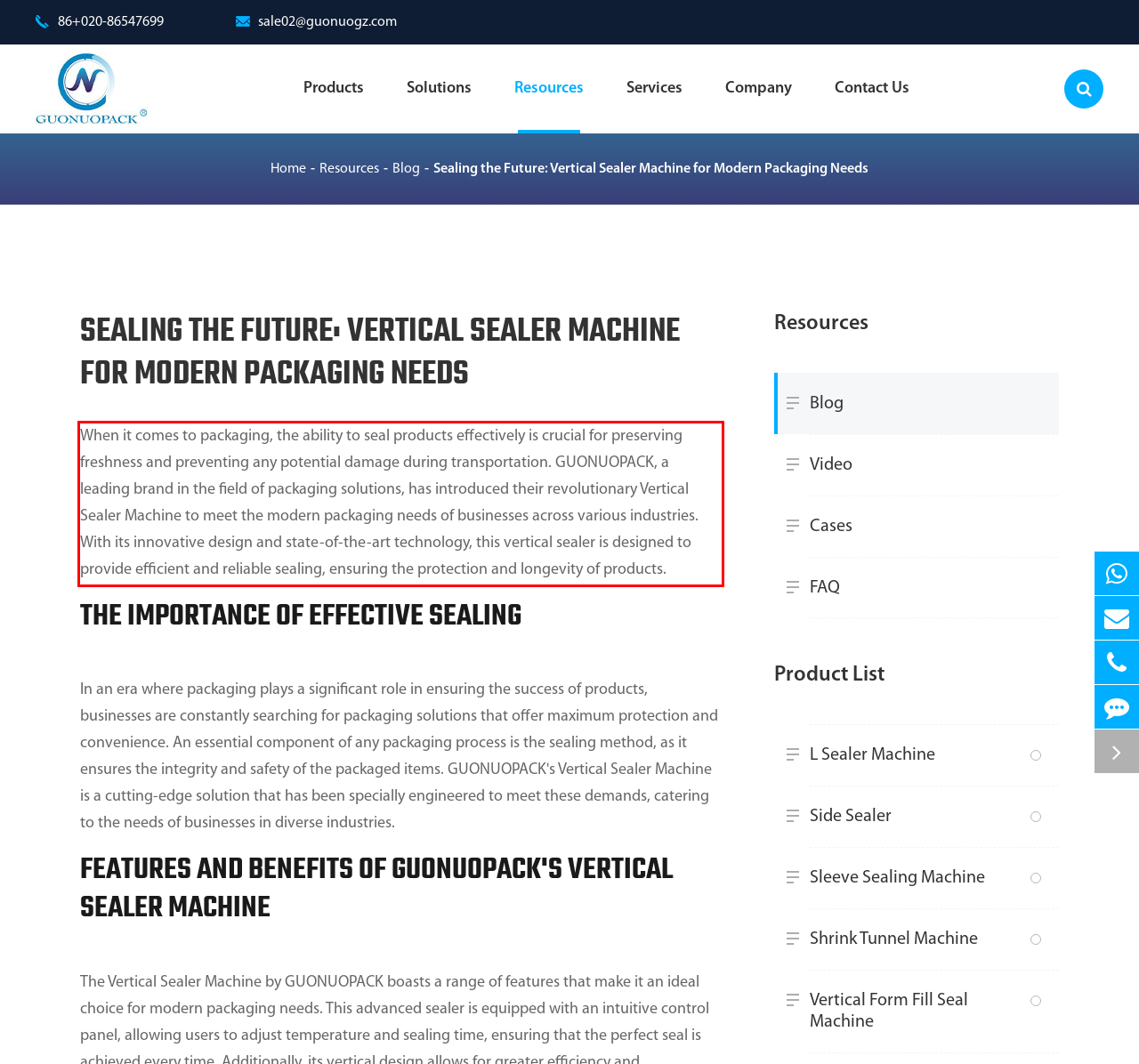You are presented with a webpage screenshot featuring a red bounding box. Perform OCR on the text inside the red bounding box and extract the content.

When it comes to packaging, the ability to seal products effectively is crucial for preserving freshness and preventing any potential damage during transportation. GUONUOPACK, a leading brand in the field of packaging solutions, has introduced their revolutionary Vertical Sealer Machine to meet the modern packaging needs of businesses across various industries. With its innovative design and state-of-the-art technology, this vertical sealer is designed to provide efficient and reliable sealing, ensuring the protection and longevity of products.